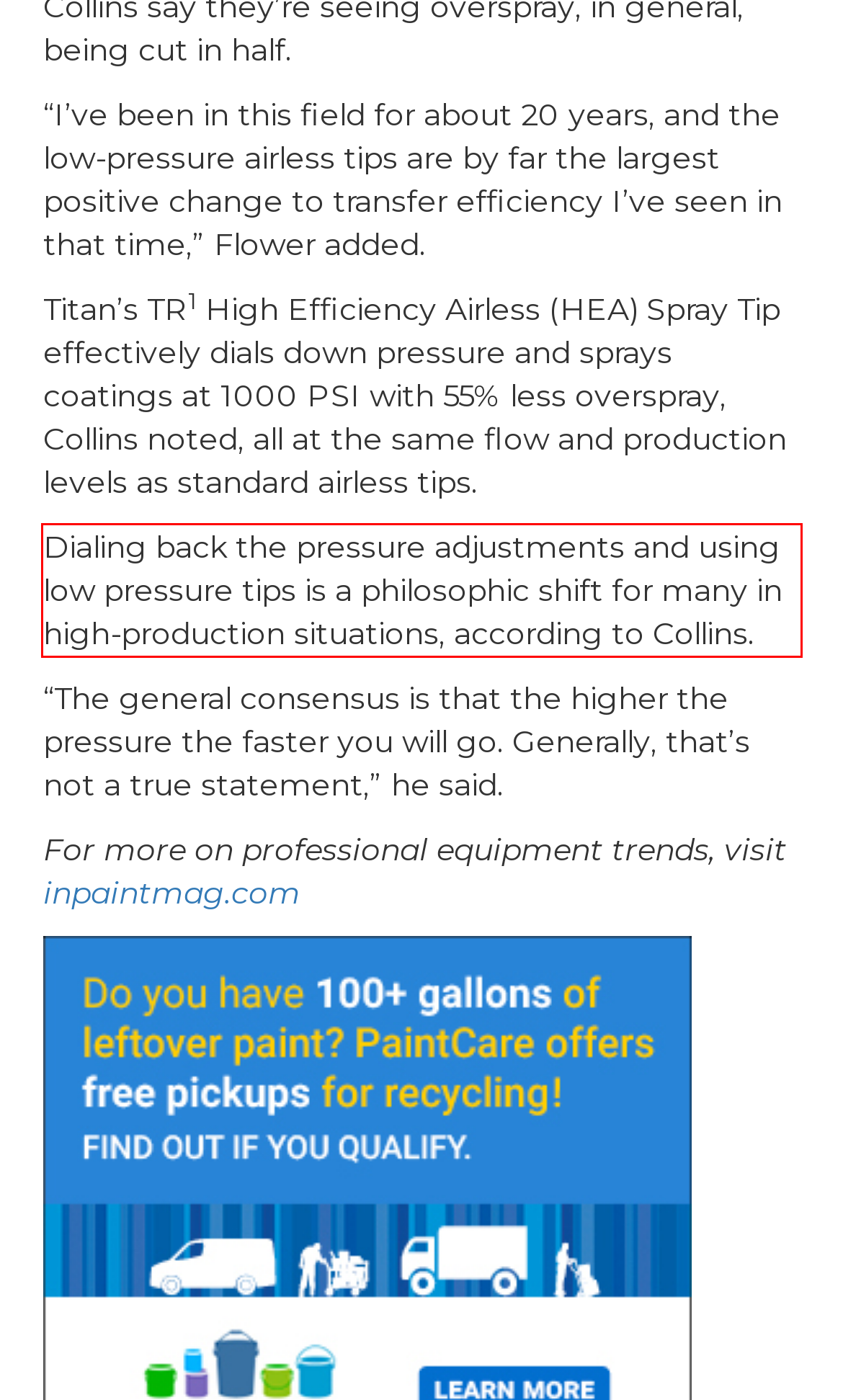Observe the screenshot of the webpage, locate the red bounding box, and extract the text content within it.

Dialing back the pressure adjustments and using low pressure tips is a philosophic shift for many in high-production situations, according to Collins.